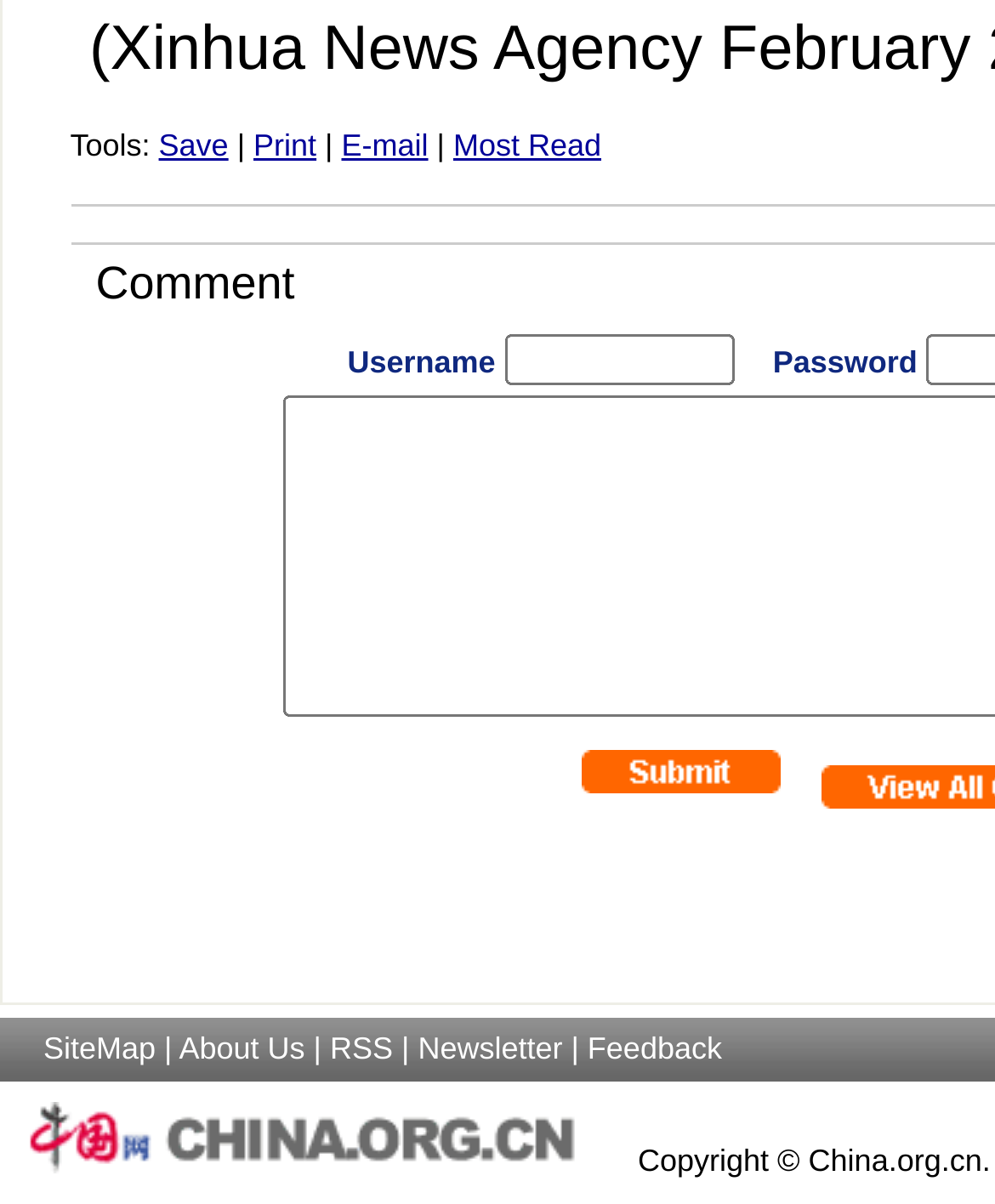Highlight the bounding box coordinates of the region I should click on to meet the following instruction: "click the Most Read link".

[0.455, 0.105, 0.604, 0.135]